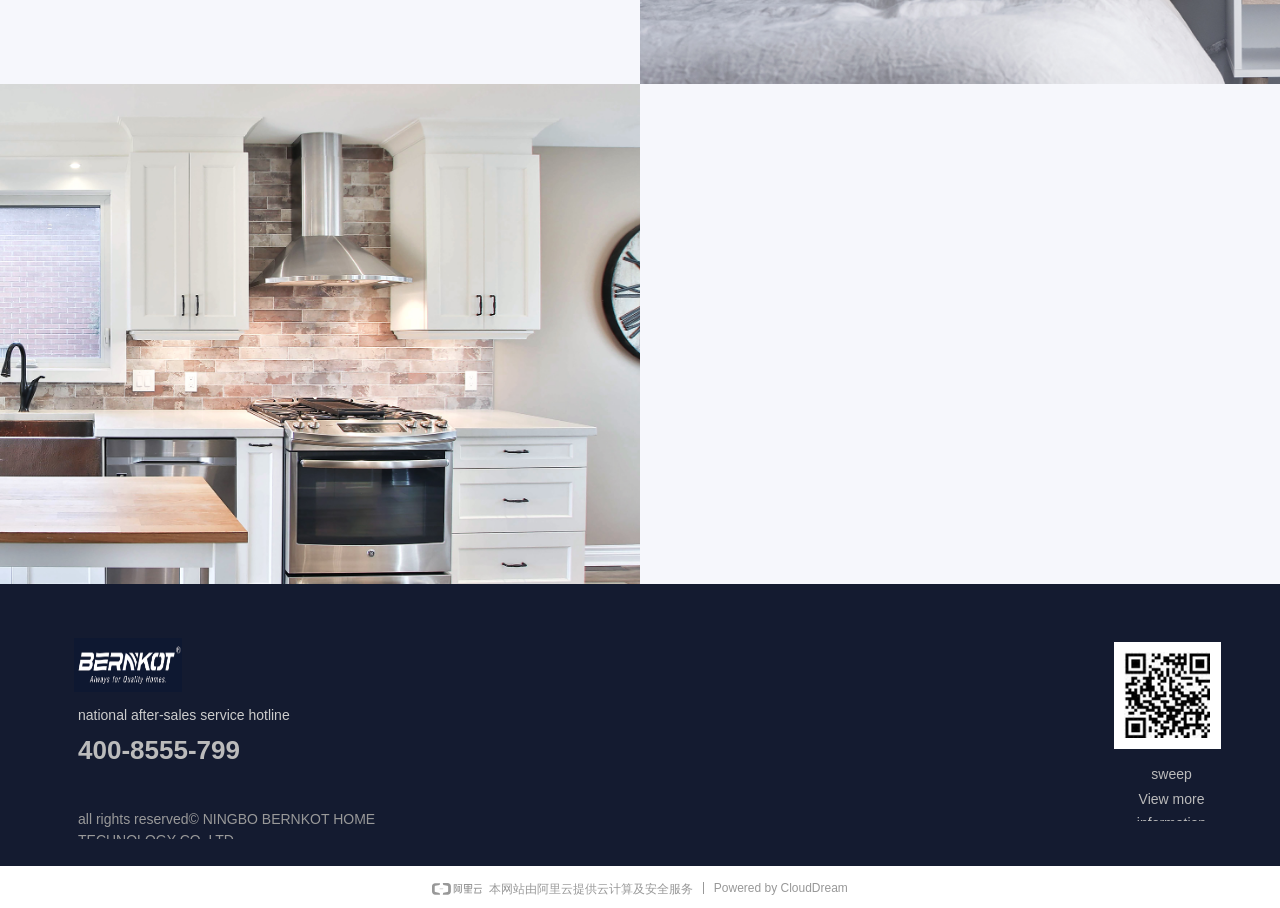What is the company name that owns the copyright?
Please provide a single word or phrase as your answer based on the image.

NINGBO BERNKOT HOME TECHNOLOGY CO.,LTD